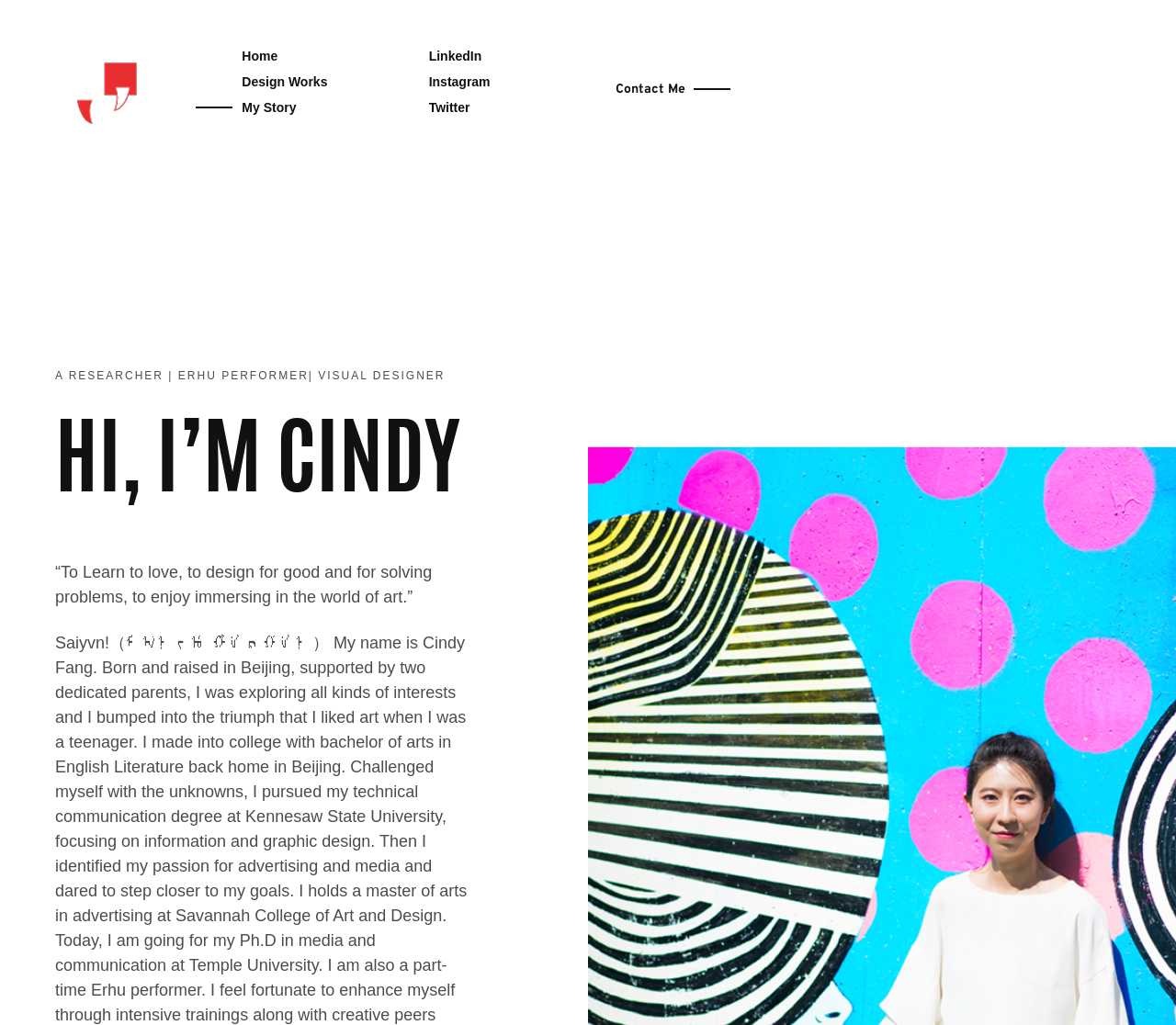What is the main title displayed on this webpage?

HI, I’M CINDY